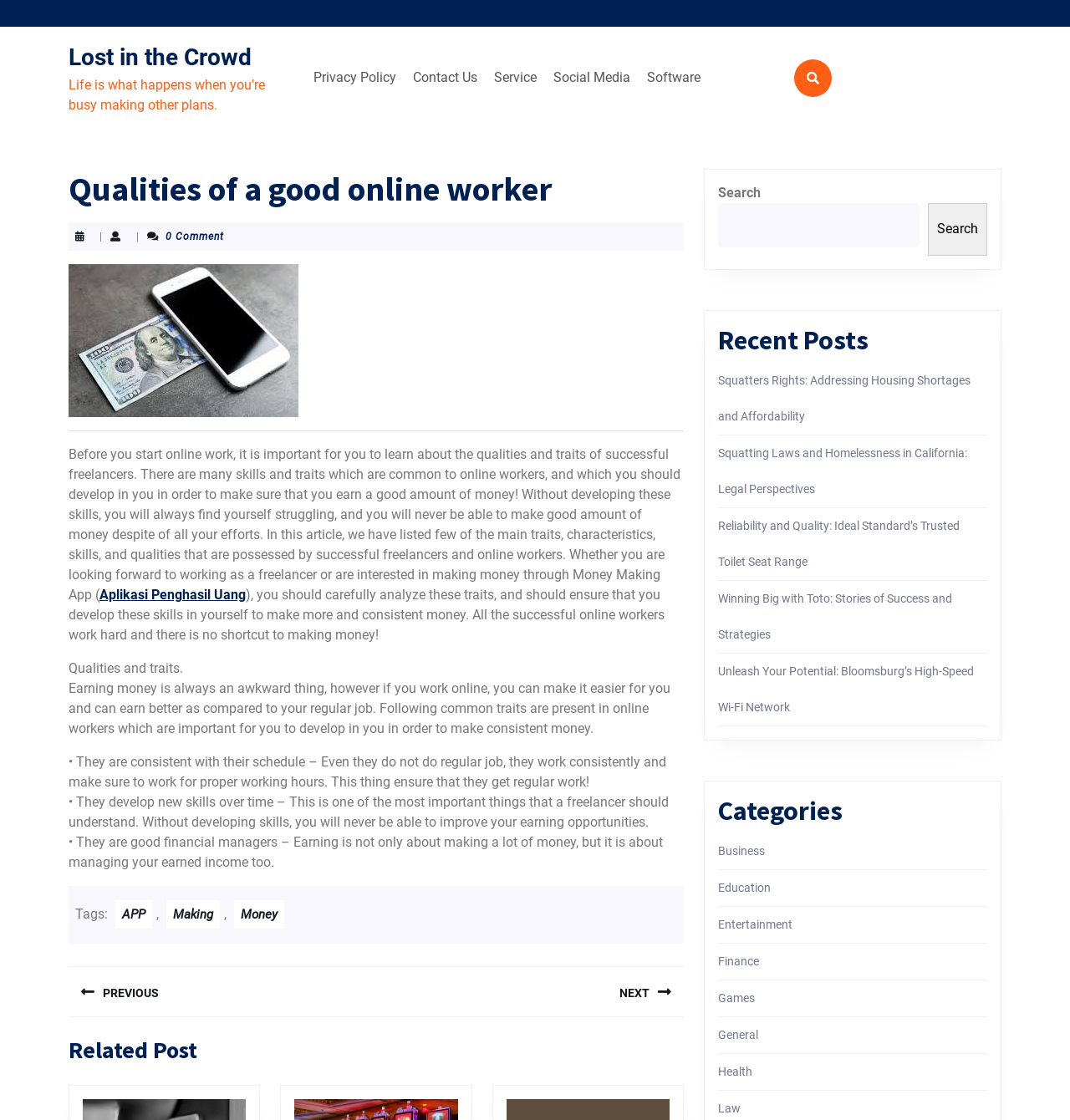What is the purpose of the 'Top Menu' section?
Refer to the image and provide a one-word or short phrase answer.

Navigation